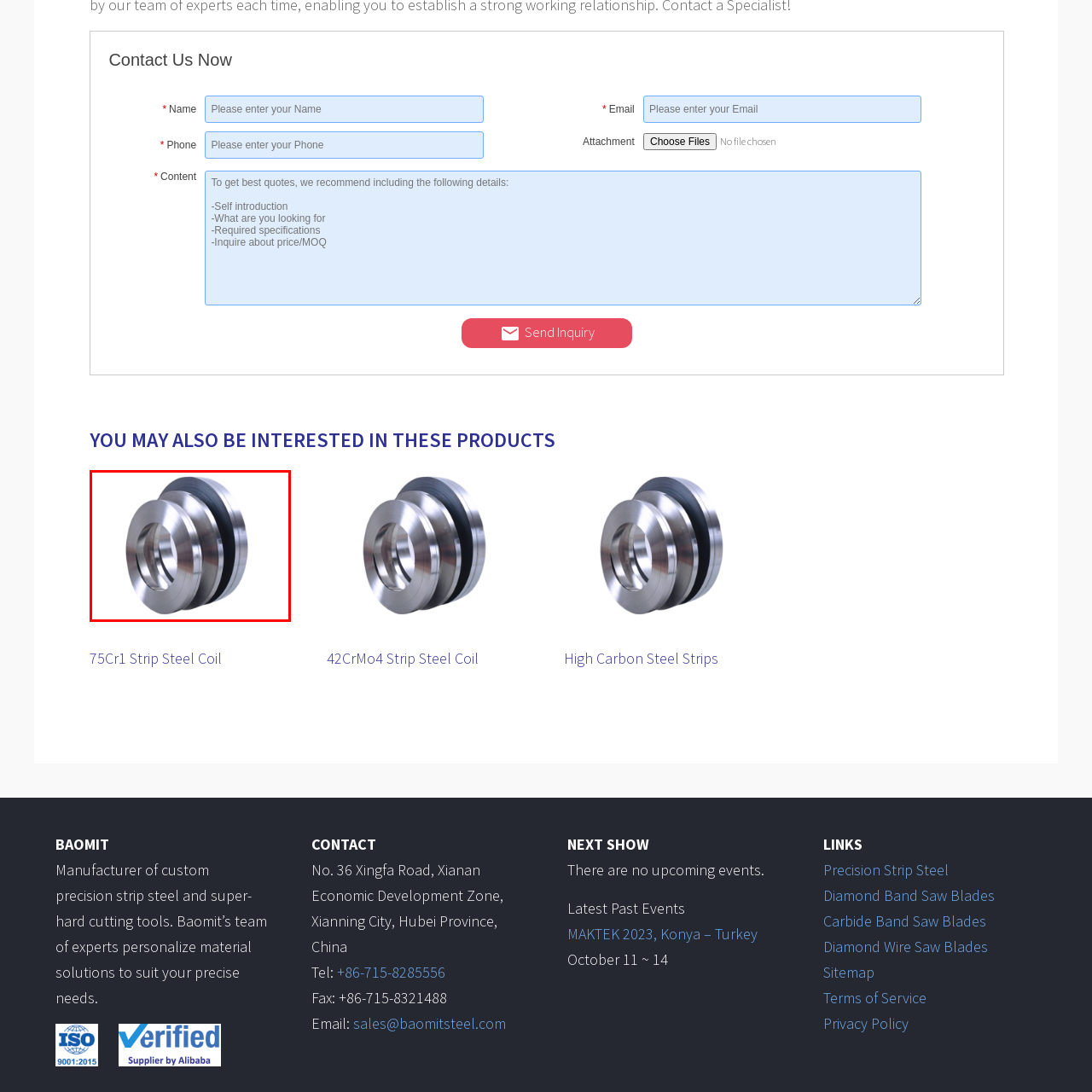View the segment outlined in white, What is the characteristic of the steel strips' finish? 
Answer using one word or phrase.

Smooth